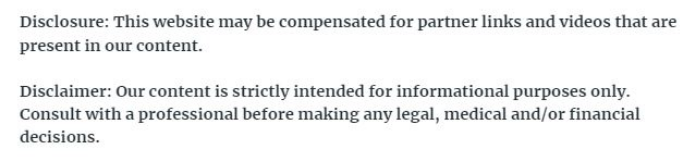Explain in detail what you see in the image.

An informative image appears on the webpage titled "The Importance of Fire Alarm Services for Your Business." It likely complements a discussion about fire safety in commercial establishments, emphasizing the necessity of maintaining effective fire alarm systems. The visual content may illustrate vital aspects of fire safety or highlight various fire alarm services relevant to businesses. Accompanying text emphasizes the importance of creating fire-resistant environments and ensuring quality maintenance for fire protection systems, reinforcing the overall theme of safety and precaution in business operations.